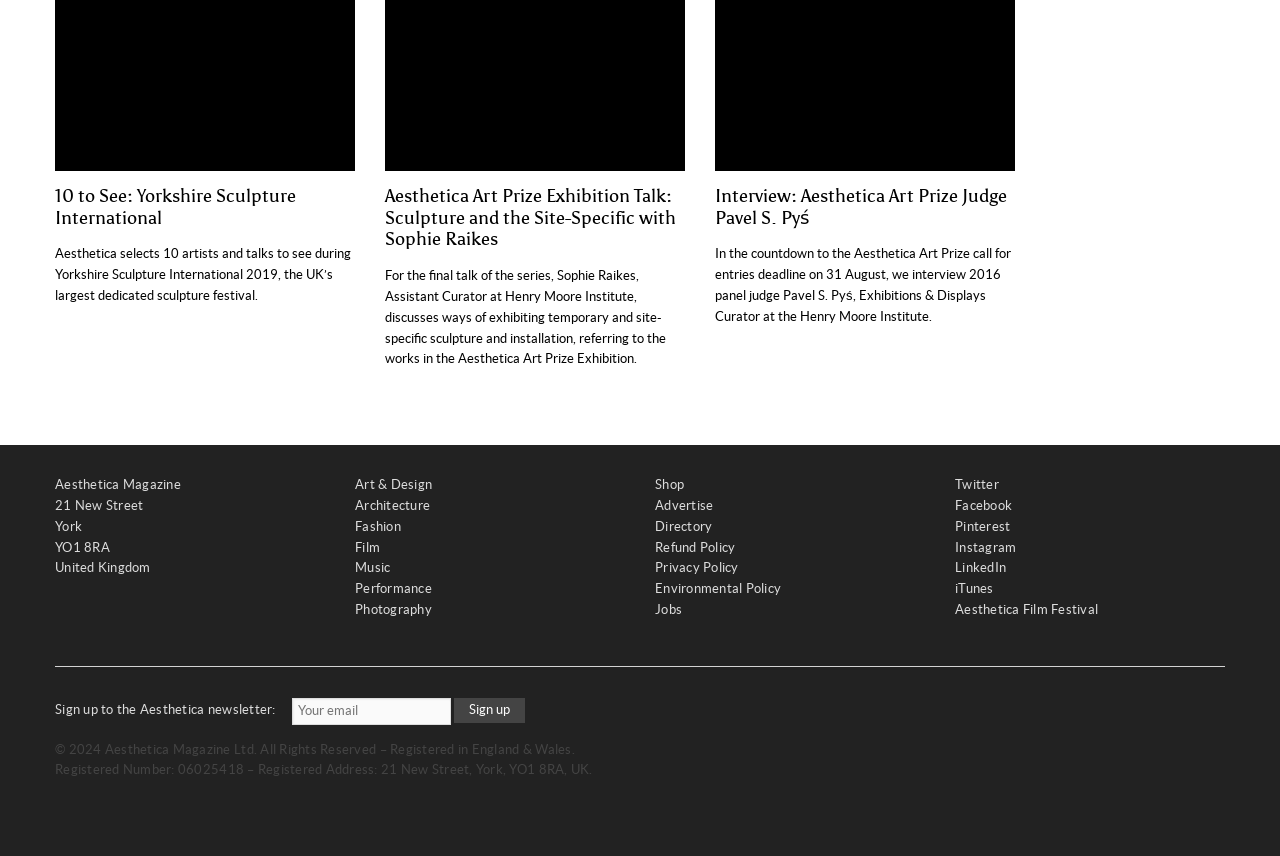Please indicate the bounding box coordinates of the element's region to be clicked to achieve the instruction: "Enter email address to sign up to the Aesthetica newsletter". Provide the coordinates as four float numbers between 0 and 1, i.e., [left, top, right, bottom].

[0.228, 0.815, 0.352, 0.847]